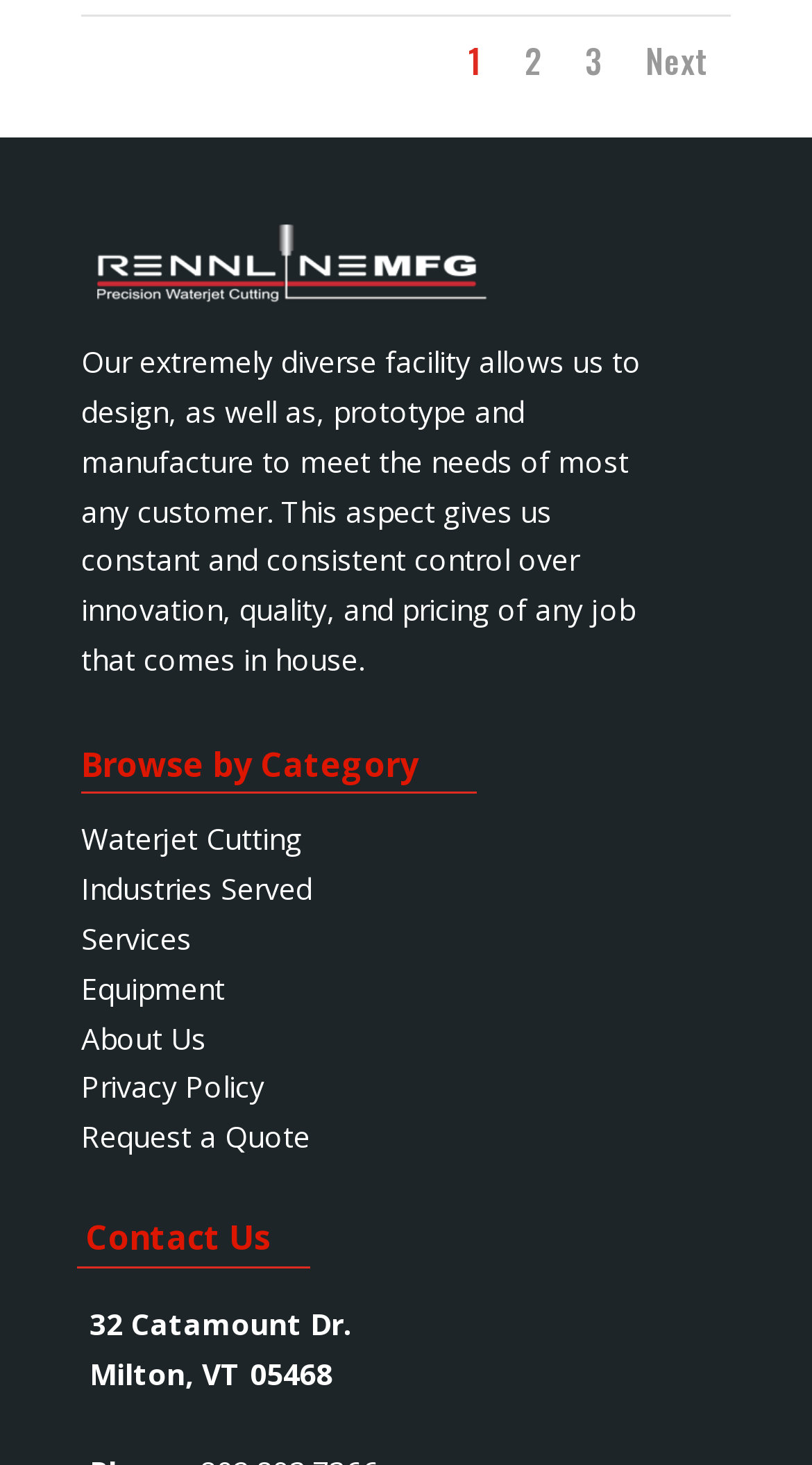Respond to the question below with a single word or phrase: What is the last link in the bottom navigation bar?

Request a Quote